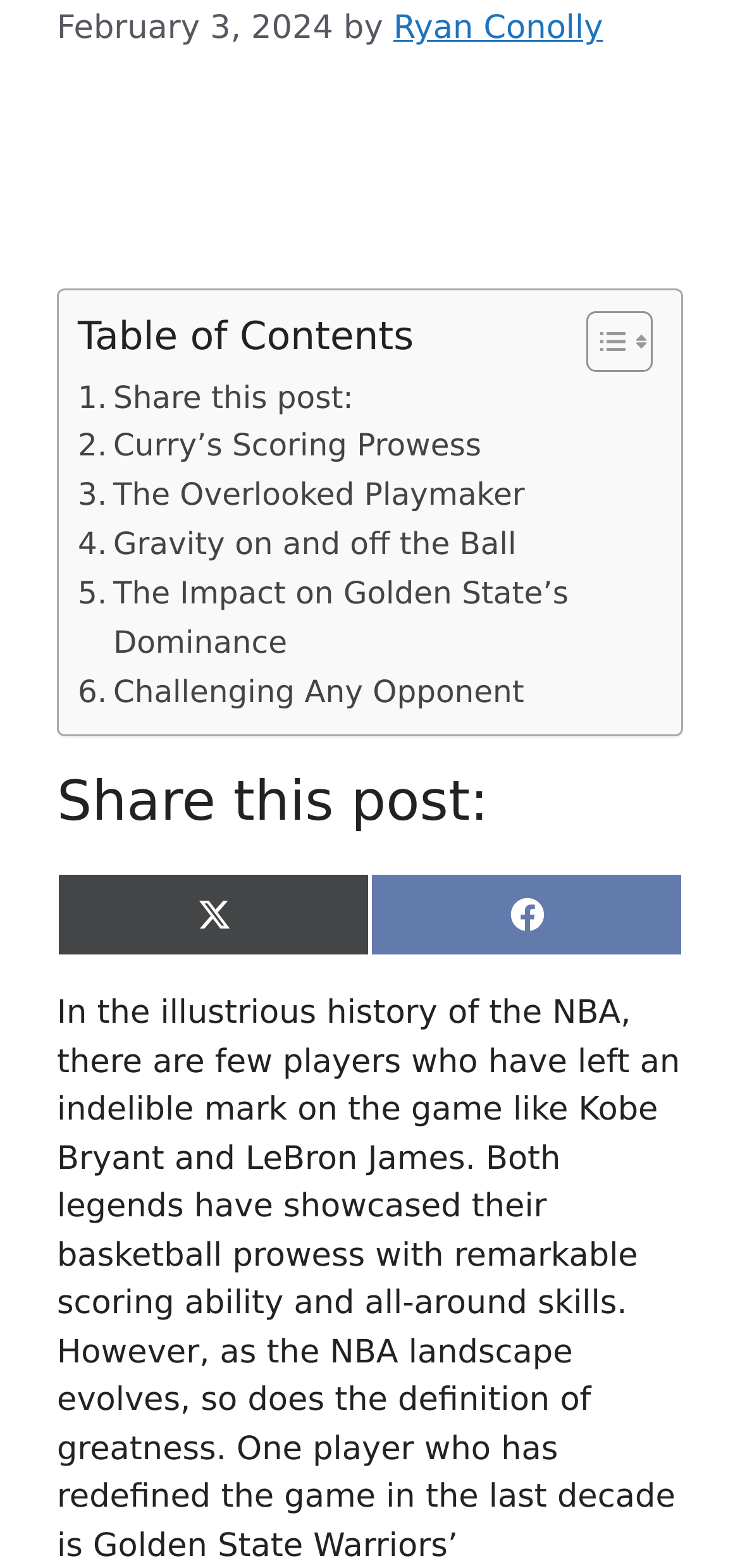What are the social media platforms to share the post?
Look at the webpage screenshot and answer the question with a detailed explanation.

The webpage provides options to share the post on two social media platforms, which are X (Twitter) and Facebook, as indicated by the 'Share on X (Twitter)' and 'Share on Facebook' links.